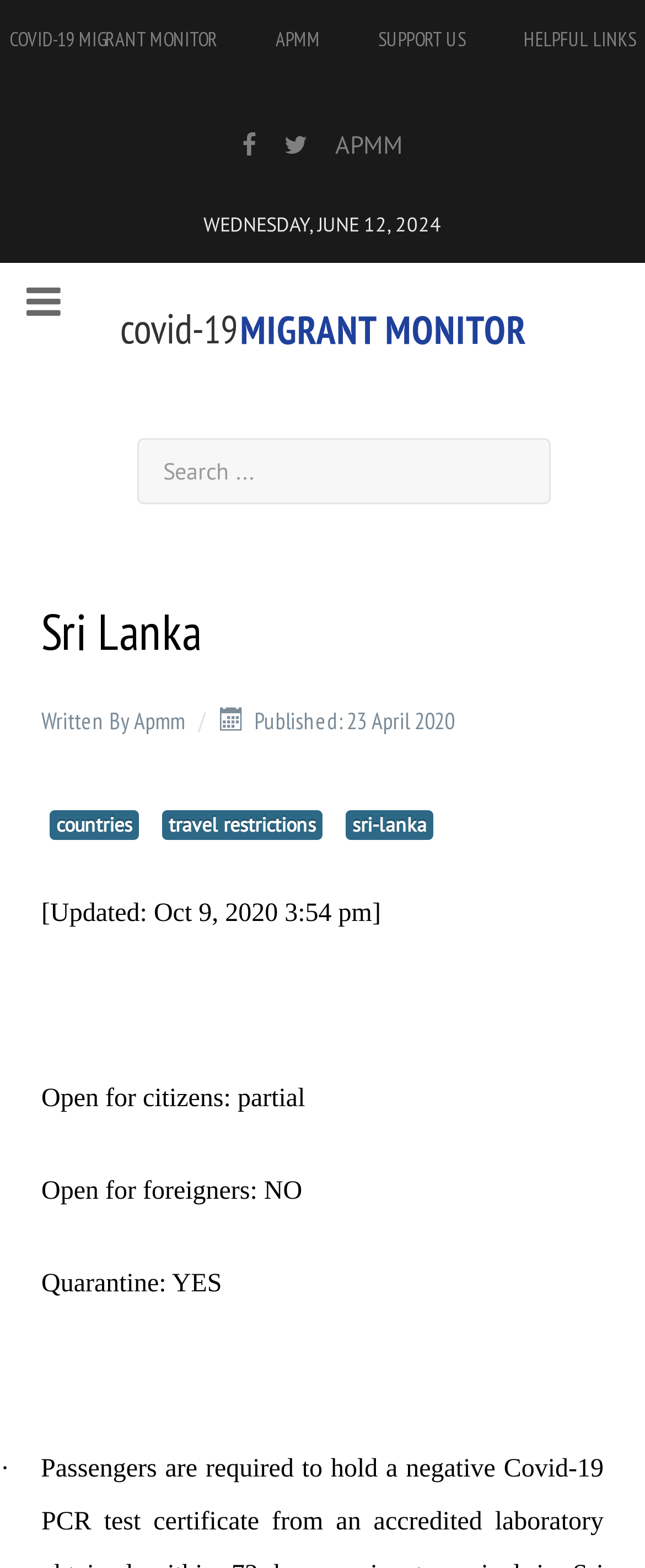Please provide a comprehensive answer to the question below using the information from the image: Is Sri Lanka open for foreigners?

The information about Sri Lanka's openness for foreigners can be found in the section about Sri Lanka, which is below the search bar. It is mentioned that 'Open for foreigners: NO'.